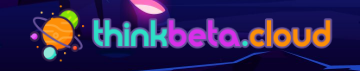Provide a thorough description of what you see in the image.

The image features the vibrant logo of ThinkBeta.Cloud, characterized by a playful and modern design. The logo incorporates a stylized planet with colorful rings, symbolizing creativity and innovation, and is set against a dynamic background that suggests a tech-forward environment. The text "thinkbeta.cloud" is prominently displayed in a bold, colorful font, enhancing its visibility and appeal. This logo encapsulates the essence of the platform, which focuses on fostering innovation and providing digital solutions. It serves as a visual representation of the brand's commitment to guiding users through the realms of technology and creativity.